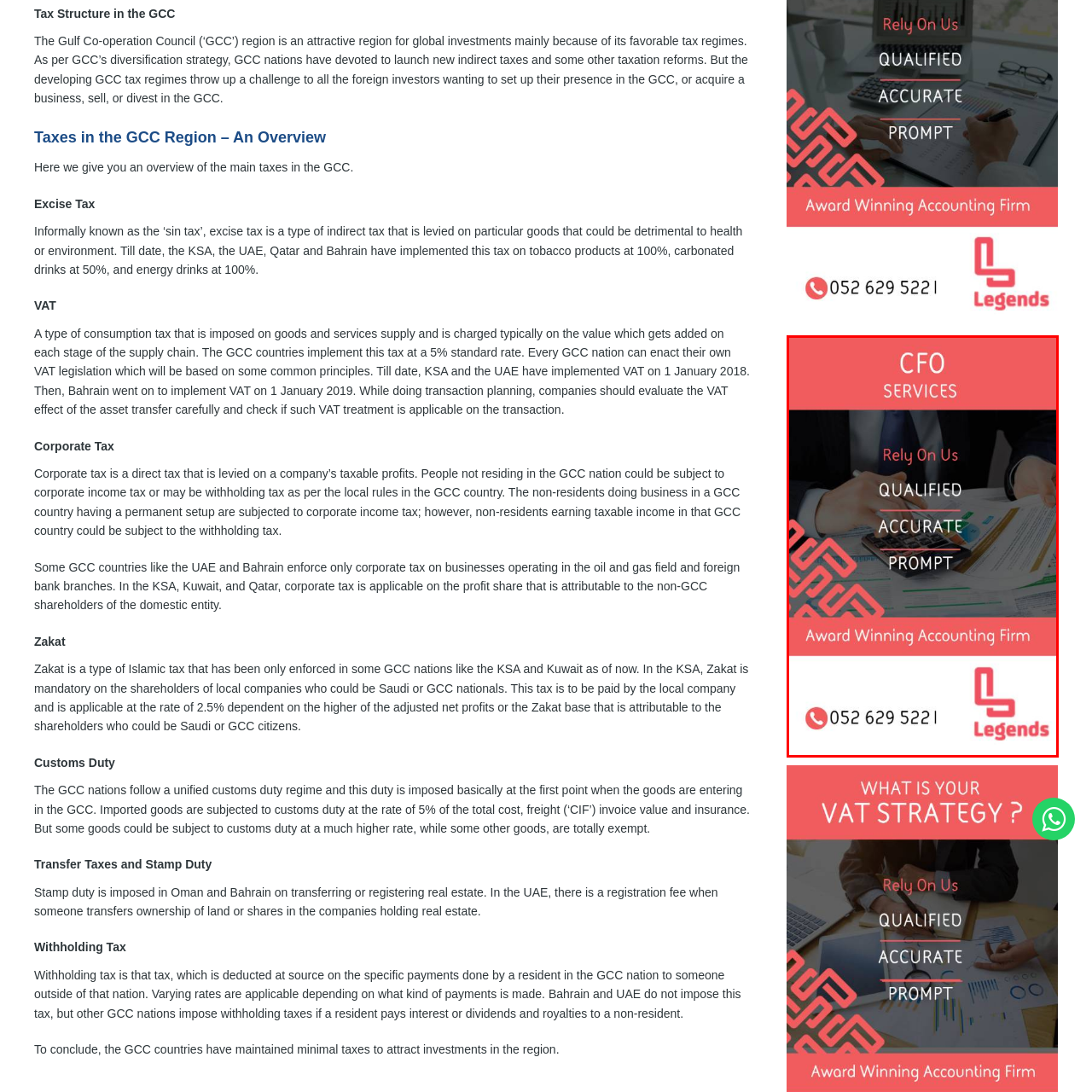View the image highlighted in red and provide one word or phrase: What are the three key attributes of the firm's services?

QUALIFIED, ACCURATE, and PROMPT